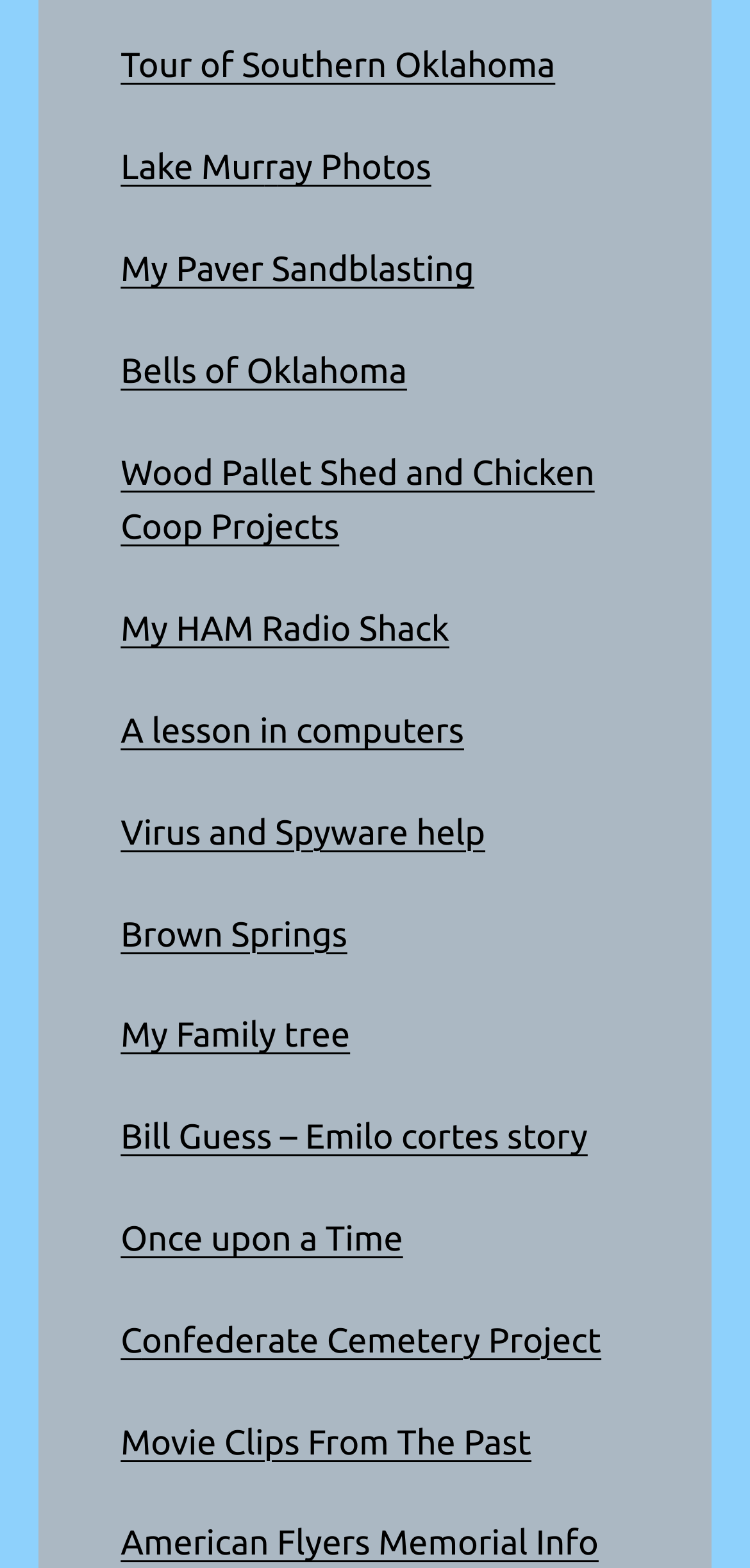Use one word or a short phrase to answer the question provided: 
How many links have 'My' in their text description?

3